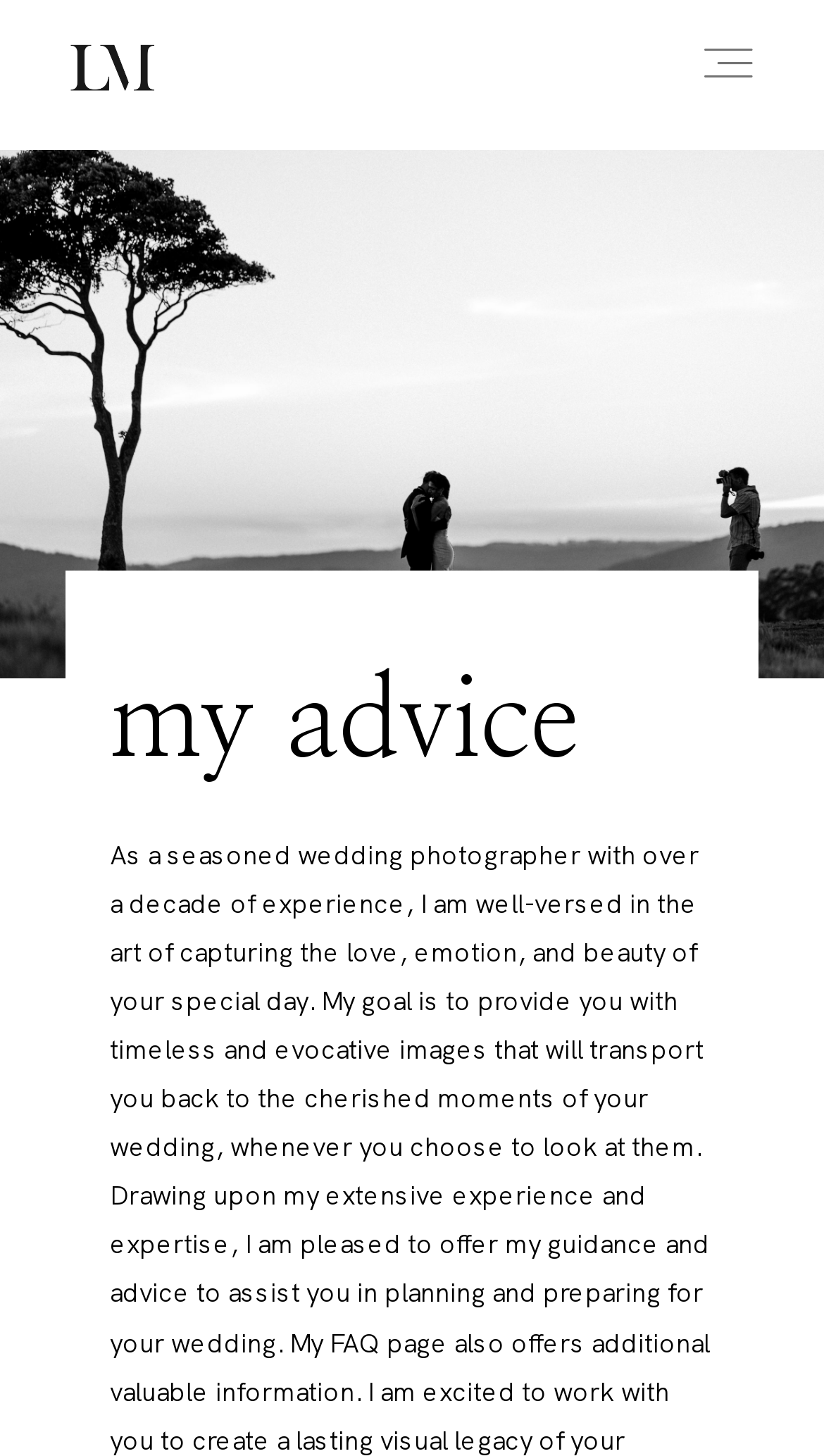Please study the image and answer the question comprehensively:
What is the photographer's name?

The photographer's name is obtained from the root element's text, which is 'Advice | Luke Middlemiss Wedding Photographer | Sunshine Coast'. The name 'Luke Middlemiss' is extracted from this text.